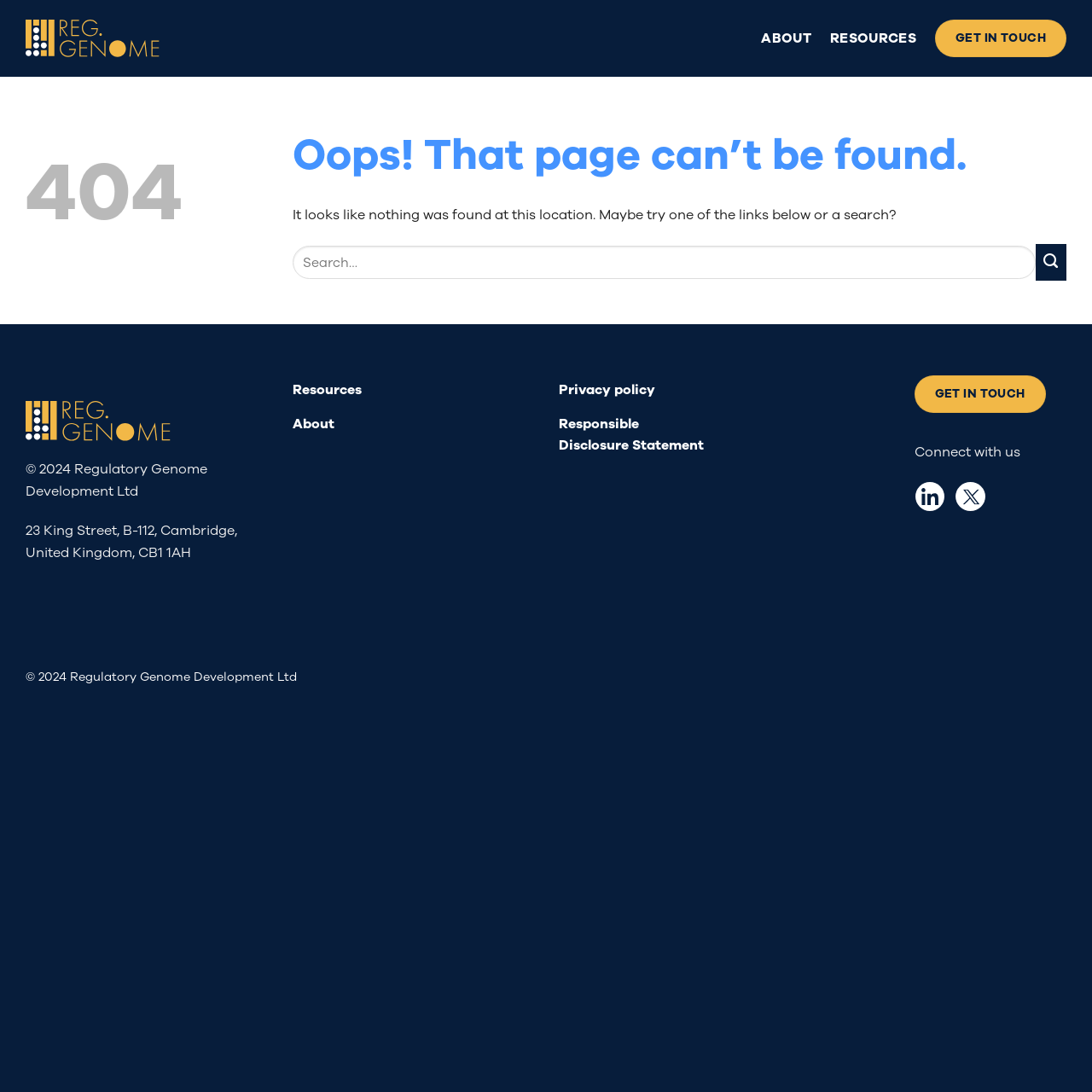Give a full account of the webpage's elements and their arrangement.

The webpage is a "Page not found" error page from RegGenome. At the top left, there is a RegGenome logo, which is an image linked to the RegGenome website. Next to the logo, there are three navigation links: "ABOUT", "RESOURCES", and "GET IN TOUCH". 

Below the navigation links, there is a main content area. In the center of this area, a large "404" text is displayed. Below the "404" text, a heading "Oops! That page can’t be found." is shown. This heading is followed by a paragraph of text explaining that nothing was found at the current location and suggesting to try one of the links below or a search. 

Below the paragraph, there is a search box with a "Search…" placeholder and a "Submit" button. 

At the bottom of the page, there is a footer area. On the left side of the footer, there are links to "Resources", "About", "Privacy policy", and "Responsible Disclosure Statement". On the right side, there is a "GET IN TOUCH" link, followed by a "Connect with us" text and two social media links. 

Additionally, there are two copyright notices, one at the bottom left and one at the bottom right, both stating "© 2024 Regulatory Genome Development Ltd". Finally, there is a "Go to top" link at the very bottom right of the page.